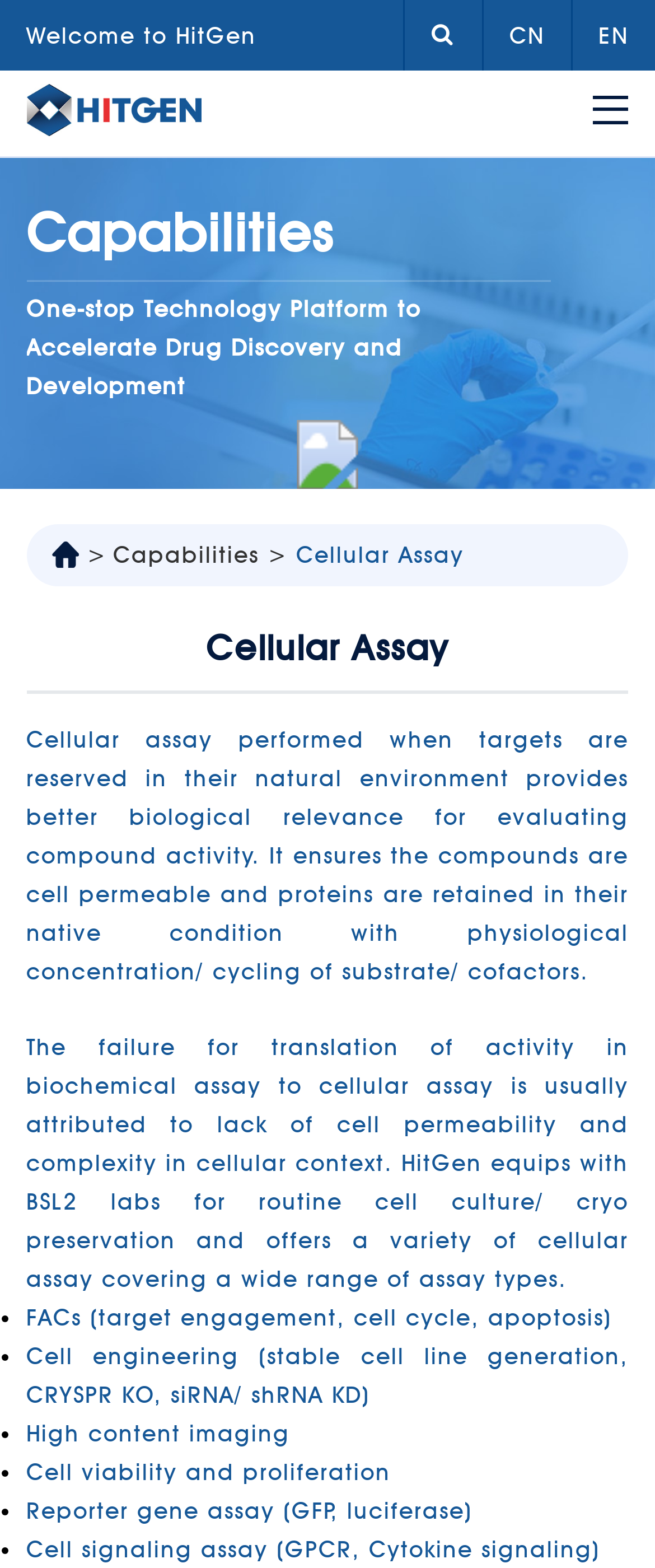What is the limitation of biochemical assay?
Kindly give a detailed and elaborate answer to the question.

The limitation of biochemical assay is that it lacks cell permeability, as mentioned in the StaticText element 'The failure for translation of activity in biochemical assay to cellular assay is usually attributed to lack of cell permeability and complexity in cellular context.'